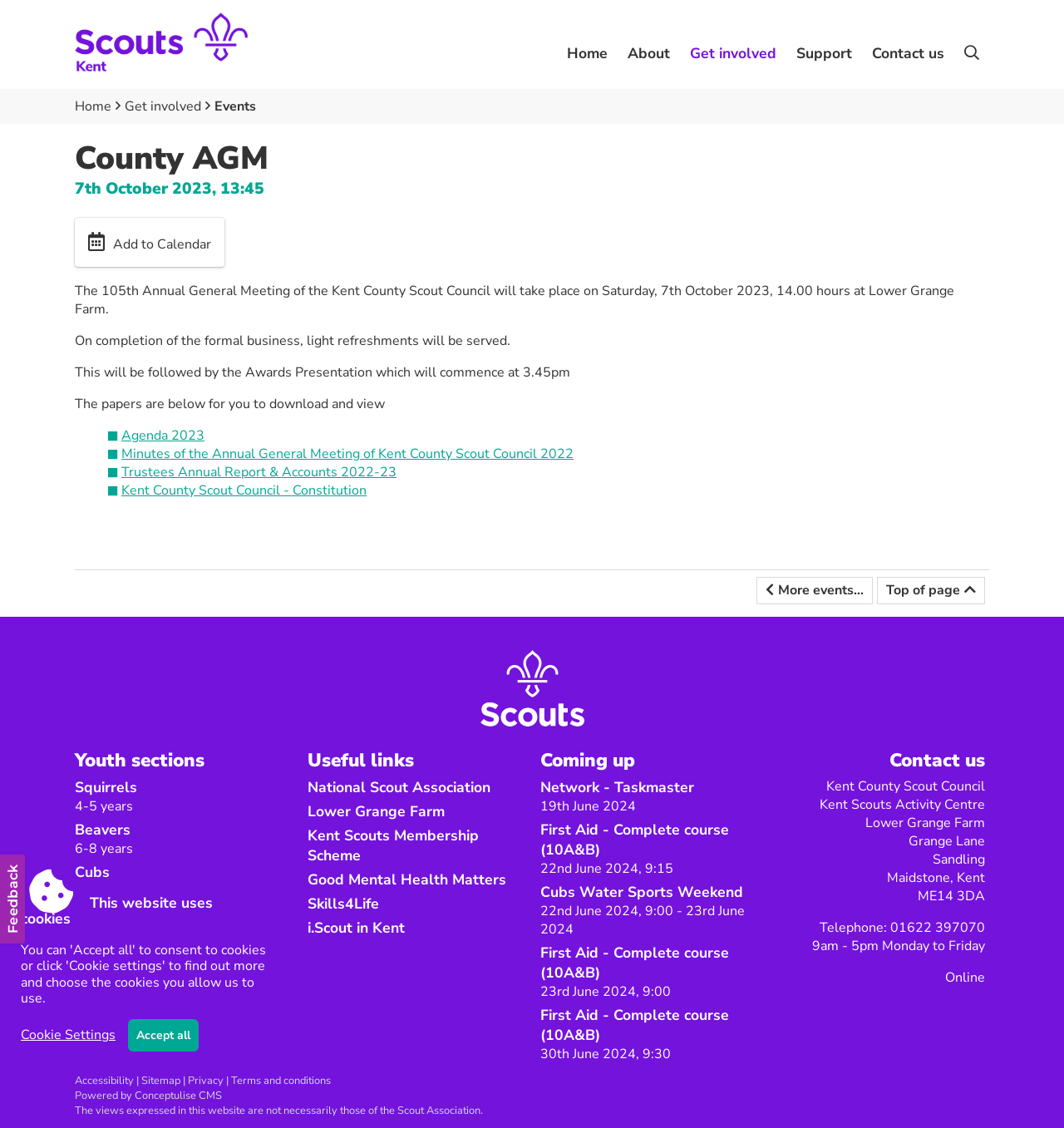Please give the bounding box coordinates of the area that should be clicked to fulfill the following instruction: "Click on the link to King Aquarium". The coordinates should be in the format of four float numbers from 0 to 1, i.e., [left, top, right, bottom].

None